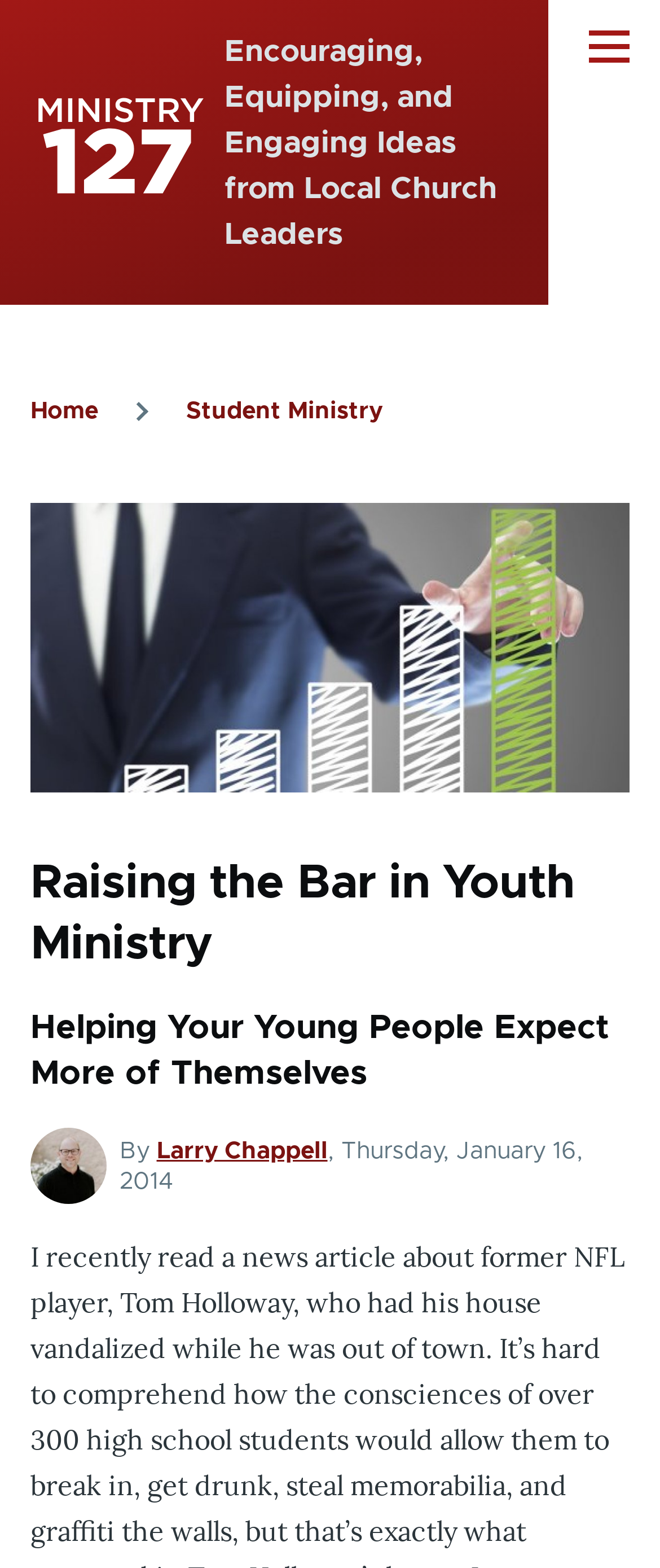What is the name of the ministry?
Could you please answer the question thoroughly and with as much detail as possible?

The name of the ministry can be found in the root element 'Raising the Bar in Youth Ministry | Ministry127', which indicates that the webpage is related to Ministry127.